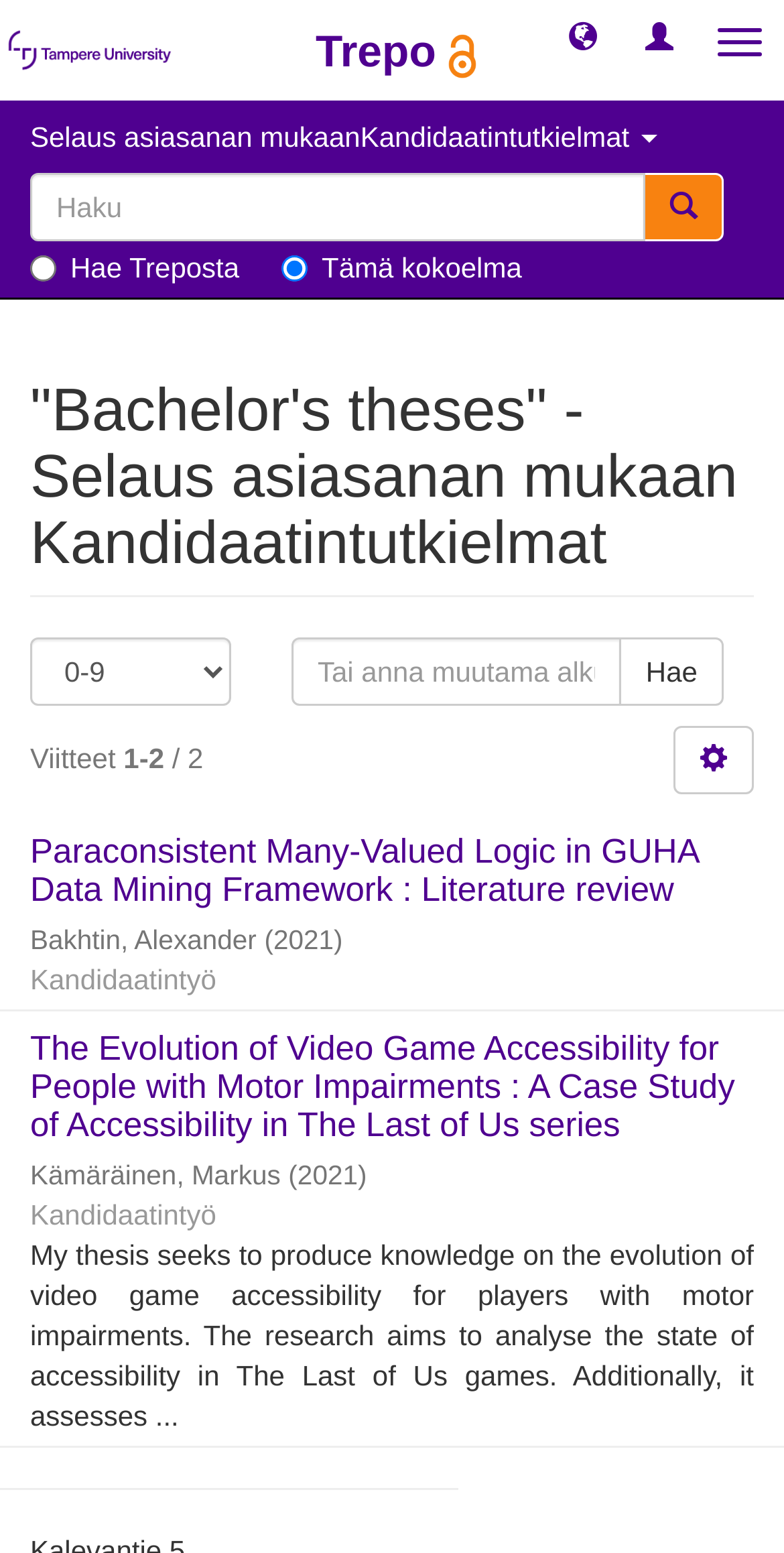Could you indicate the bounding box coordinates of the region to click in order to complete this instruction: "Search for theses by typing in the textbox".

[0.038, 0.111, 0.823, 0.155]